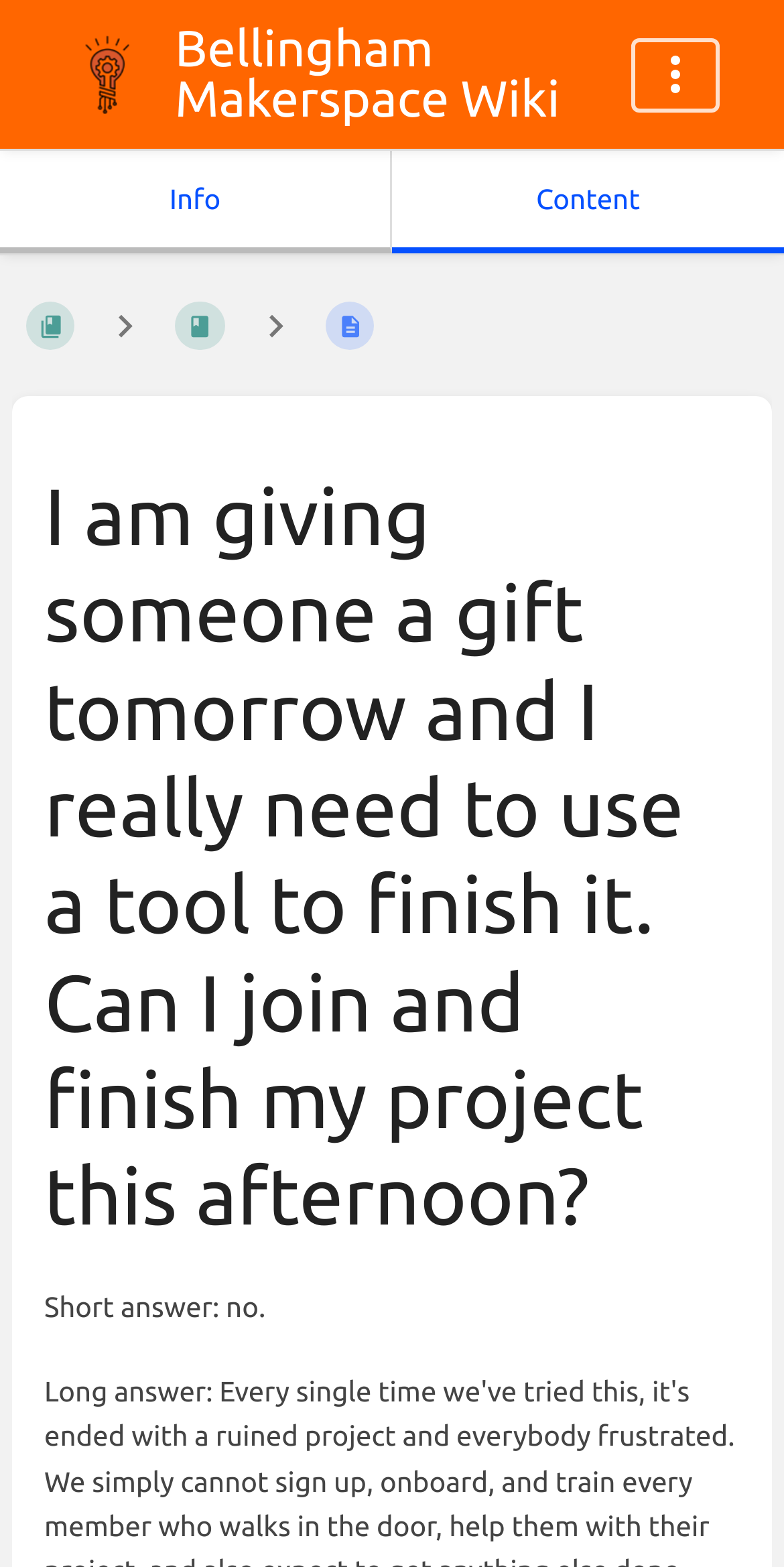What is the logo of this website?
Kindly give a detailed and elaborate answer to the question.

The logo is located at the top left corner of the webpage, and it is an image with the text 'Bellingham Makerspace Wiki'.